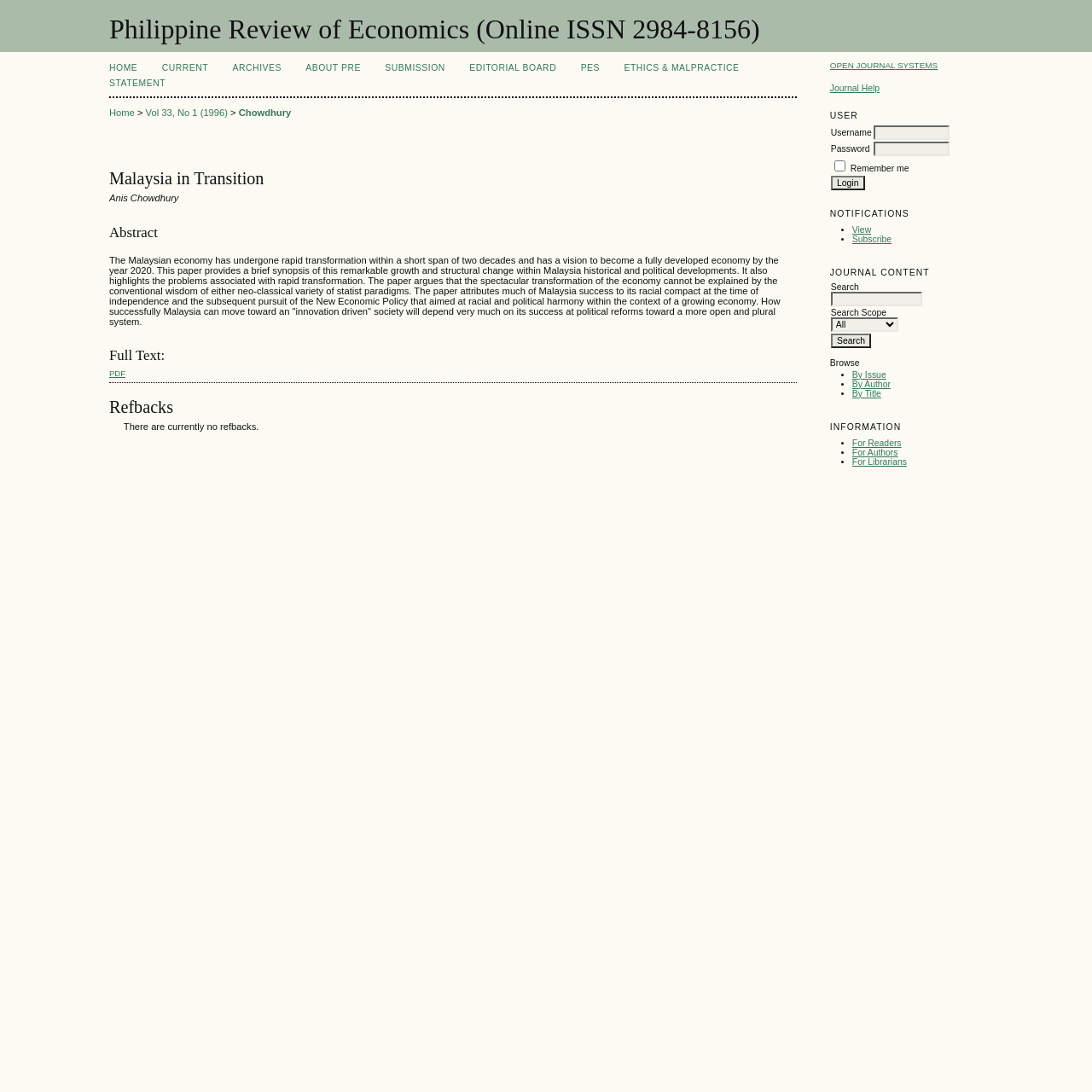Determine the bounding box coordinates for the element that should be clicked to follow this instruction: "login". The coordinates should be given as four float numbers between 0 and 1, in the format [left, top, right, bottom].

[0.761, 0.161, 0.792, 0.174]